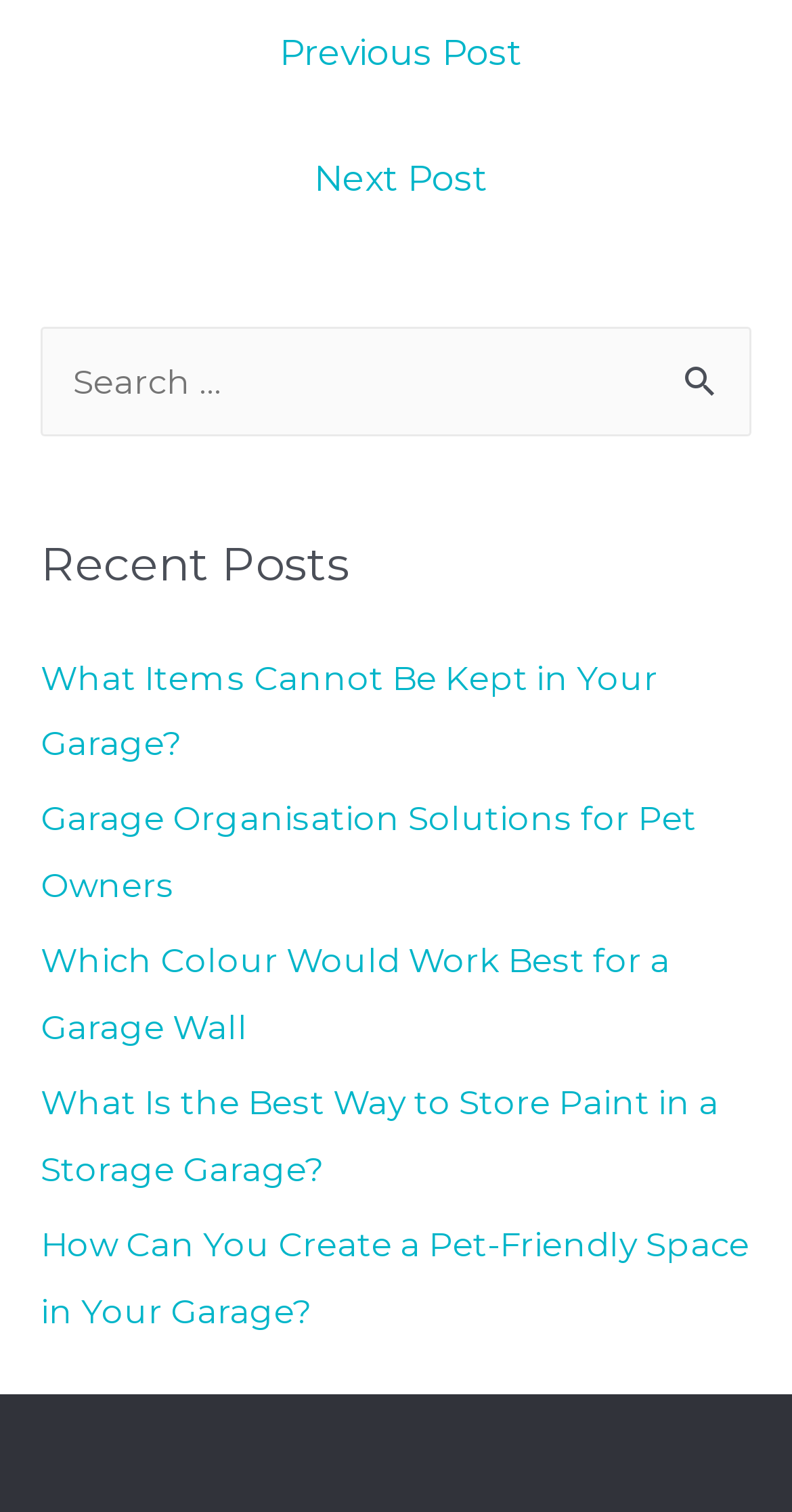Bounding box coordinates should be in the format (top-left x, top-left y, bottom-right x, bottom-right y) and all values should be floating point numbers between 0 and 1. Determine the bounding box coordinate for the UI element described as: ← Previous Post

[0.056, 0.01, 0.954, 0.065]